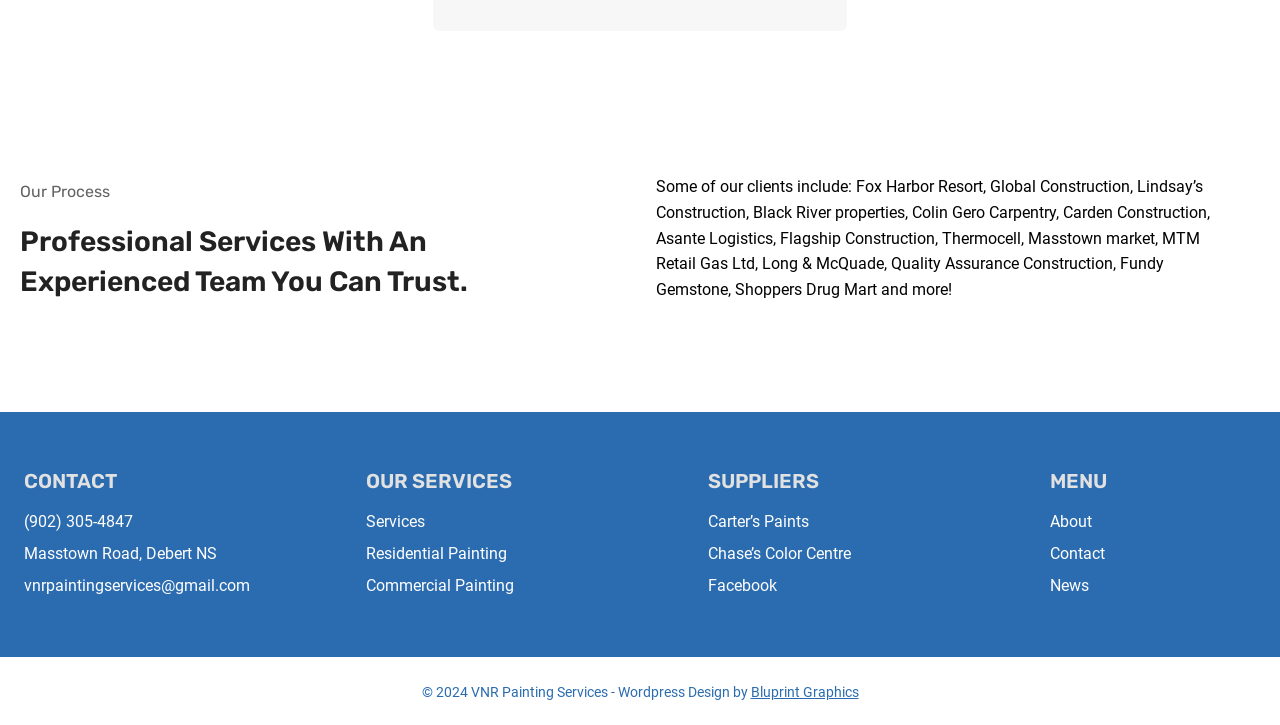Analyze the image and give a detailed response to the question:
What is the email address provided for contact?

I found the email address 'vnrpaintingservices@gmail.com' in the CONTACT section of the webpage, specifically in the link element with bounding box coordinates [0.019, 0.787, 0.18, 0.831].